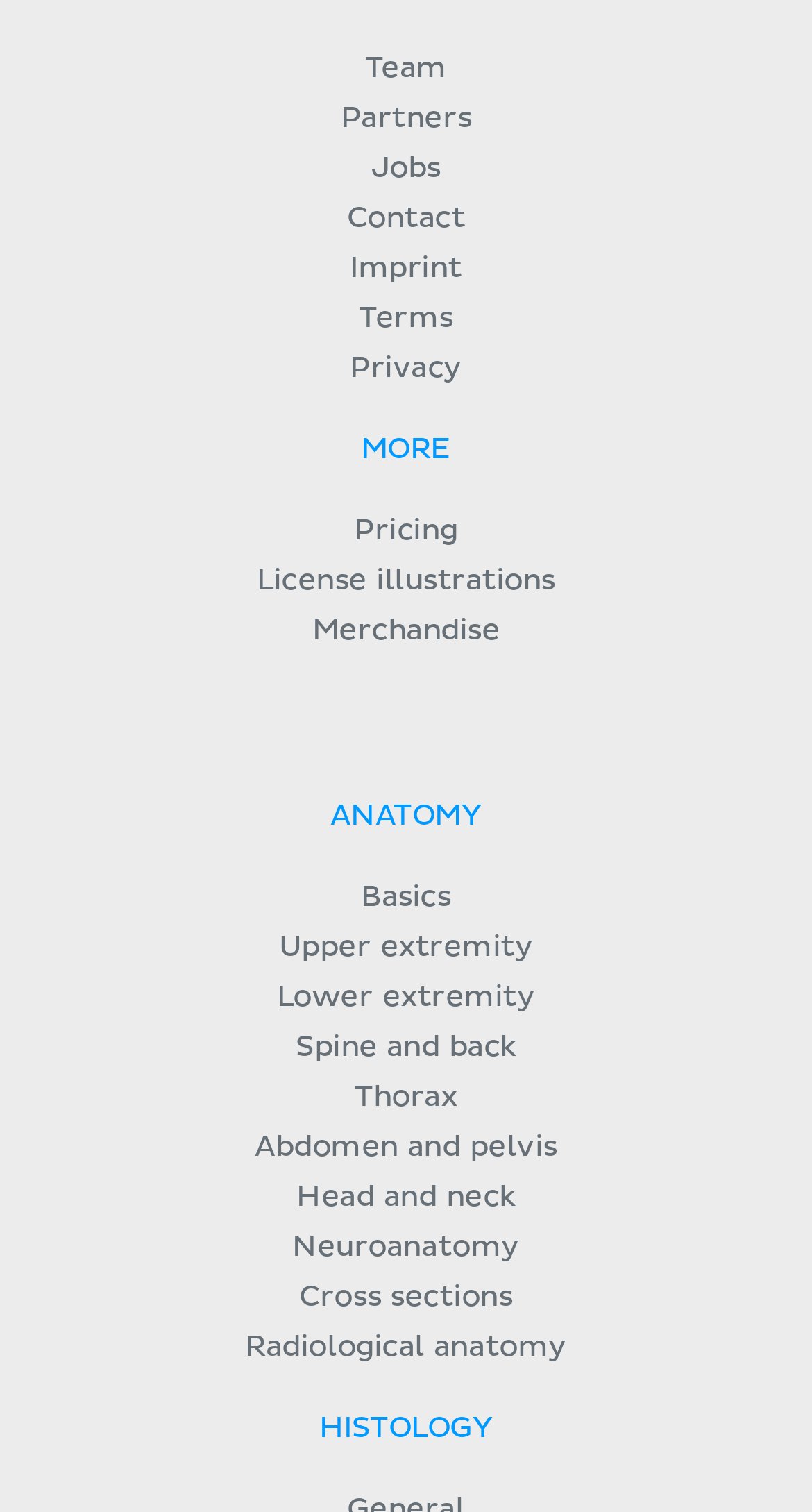Pinpoint the bounding box coordinates of the area that should be clicked to complete the following instruction: "Learn about HISTOLOGY". The coordinates must be given as four float numbers between 0 and 1, i.e., [left, top, right, bottom].

[0.393, 0.935, 0.607, 0.955]